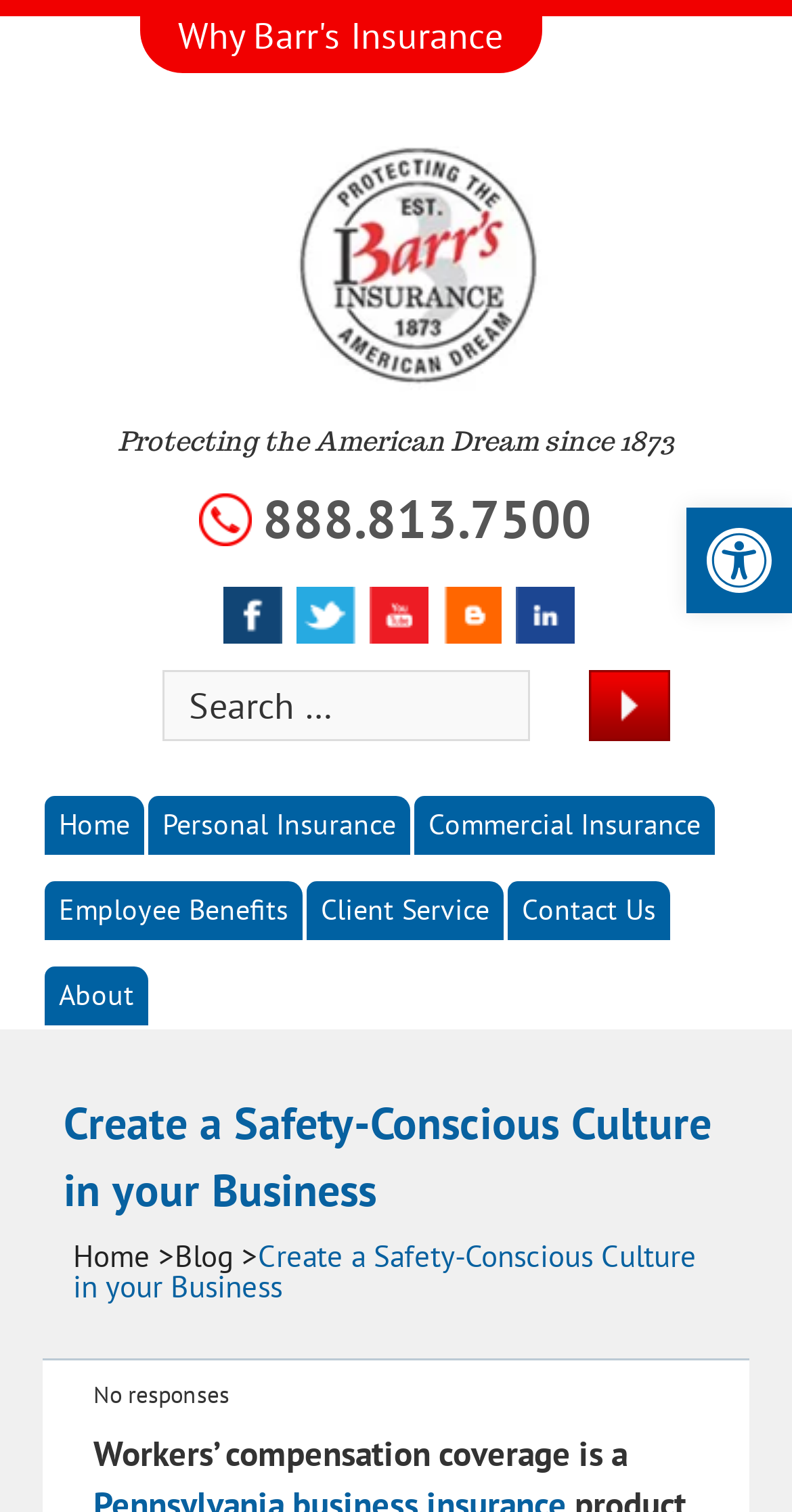Please identify the bounding box coordinates of the area that needs to be clicked to follow this instruction: "Click on the 'Why Barr's Insurance' link".

[0.176, 0.0, 0.684, 0.048]